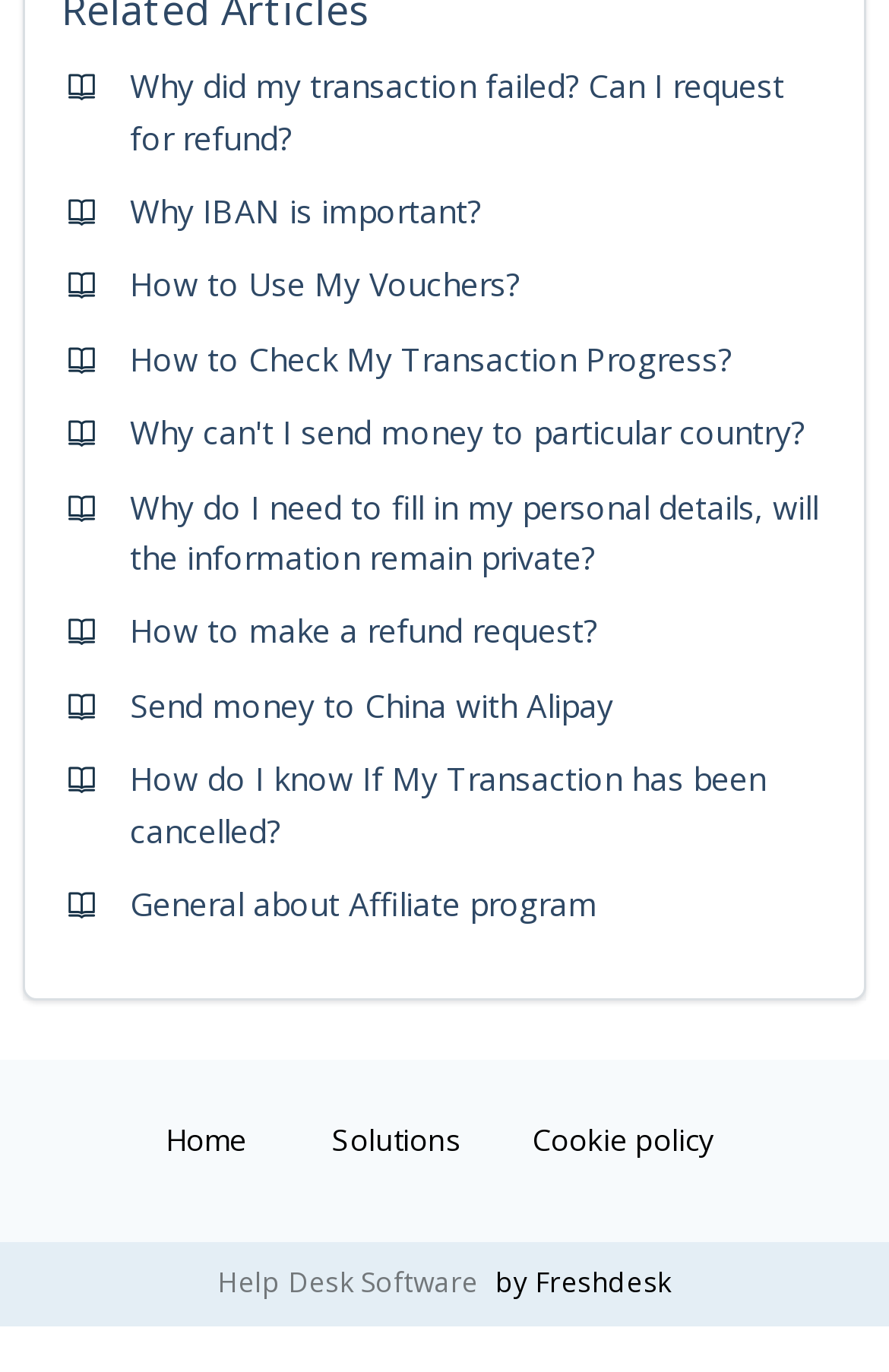What is the last link in the main section?
Answer the question with a detailed explanation, including all necessary information.

The last link in the main section has the text 'General about Affiliate program' which suggests that it provides information about the affiliate program of the website.